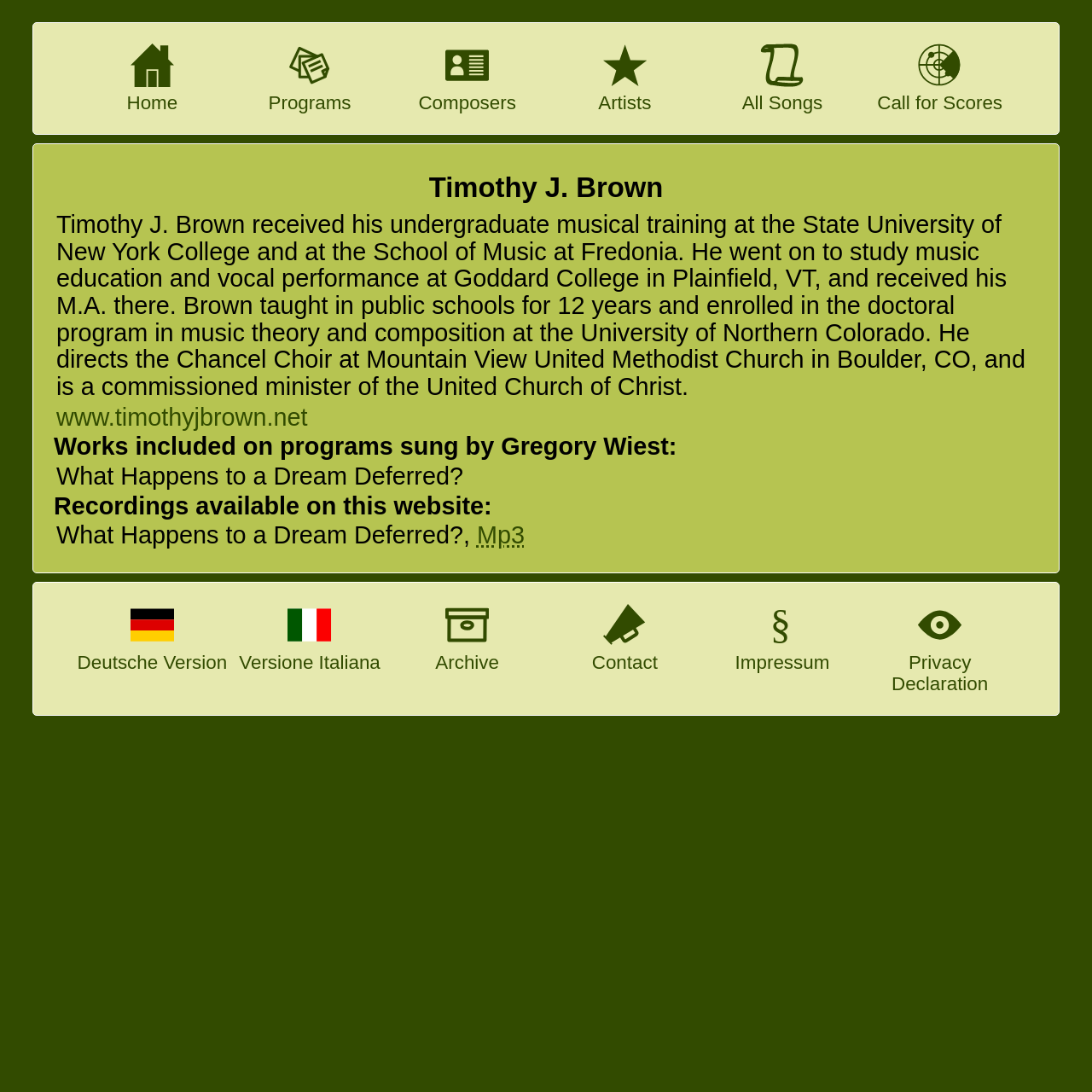Please specify the bounding box coordinates for the clickable region that will help you carry out the instruction: "switch to Deutsche Version".

[0.071, 0.552, 0.208, 0.636]